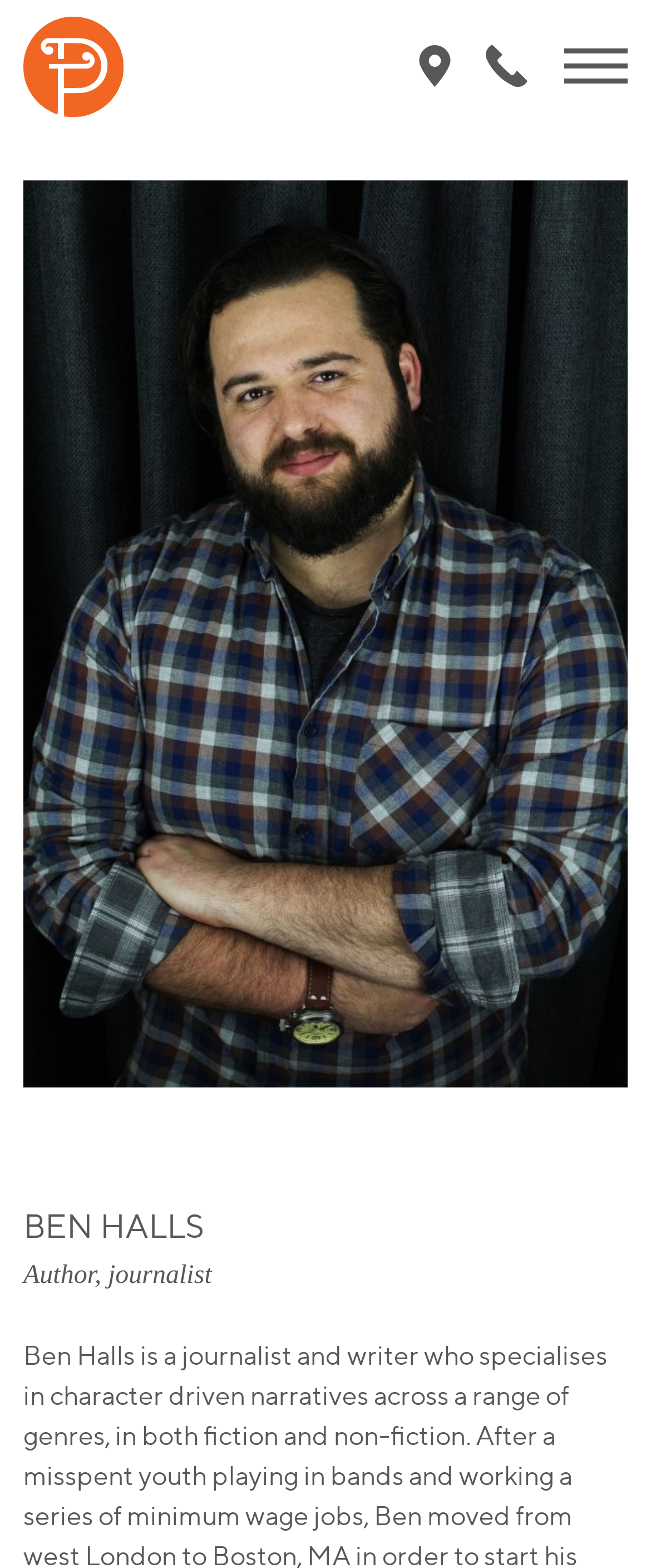How many links are on the top?
From the screenshot, provide a brief answer in one word or phrase.

4